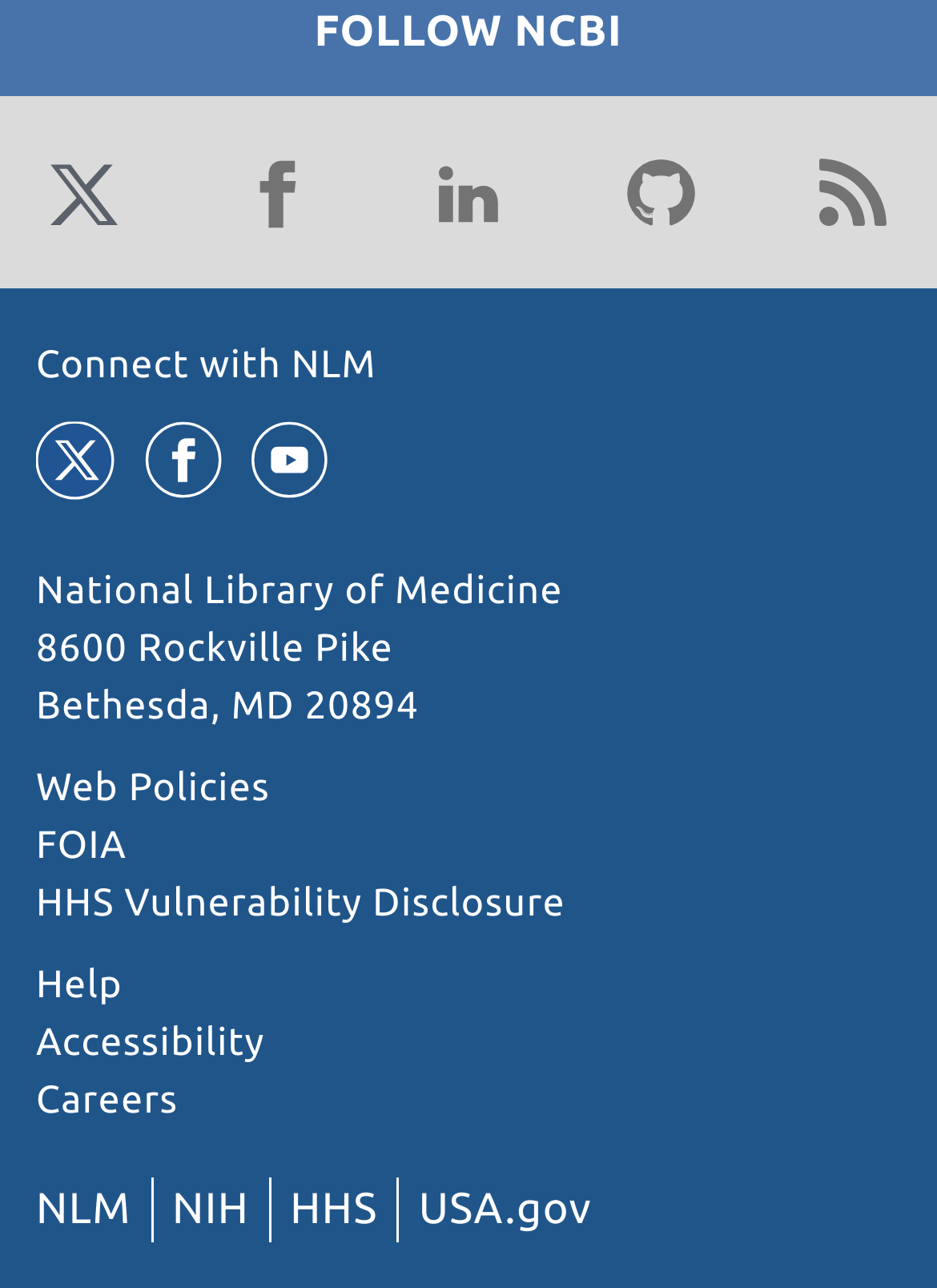Locate the bounding box coordinates of the clickable area to execute the instruction: "Visit the NLM blog". Provide the coordinates as four float numbers between 0 and 1, represented as [left, top, right, bottom].

[0.859, 0.113, 0.962, 0.187]